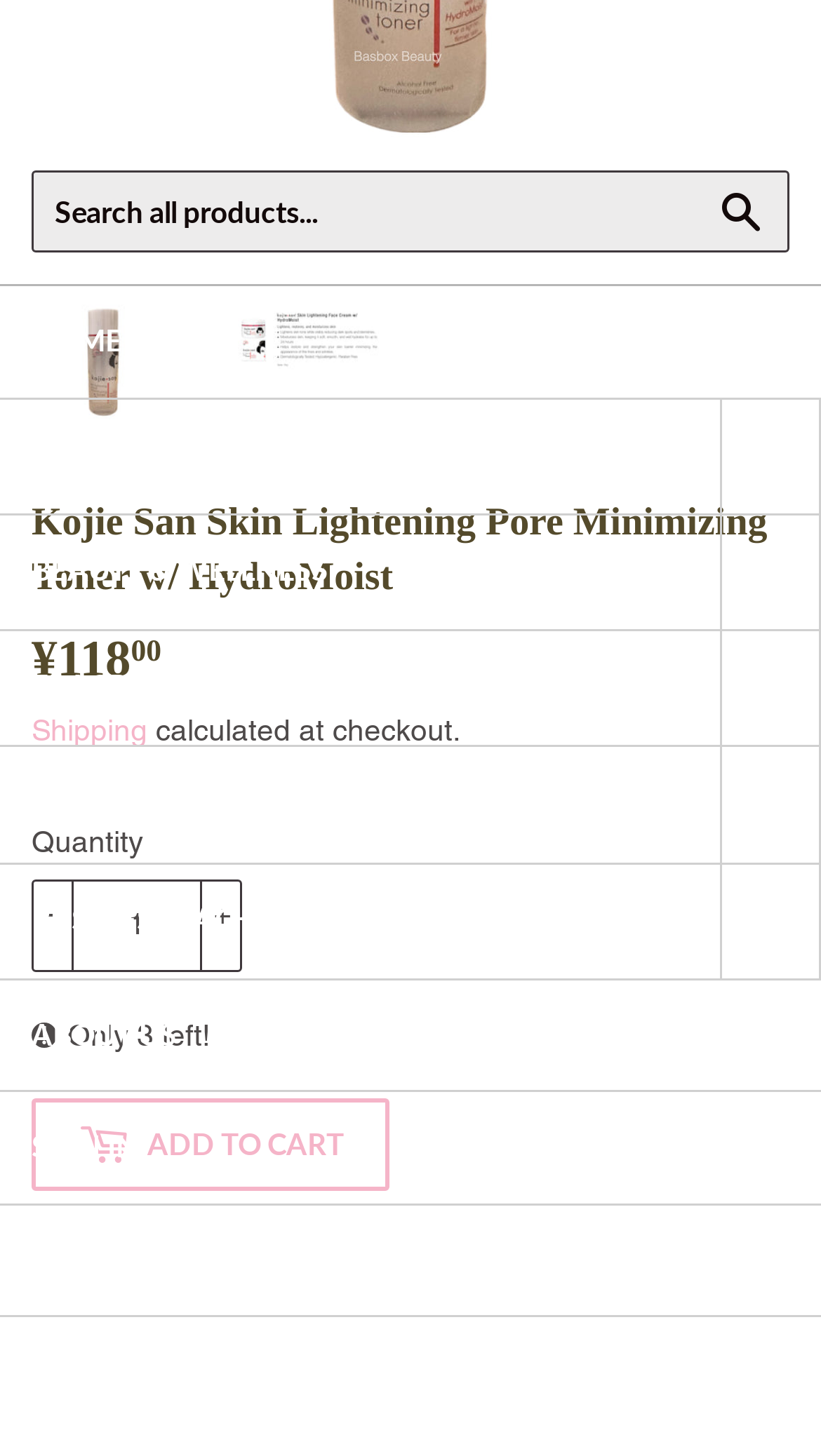What is the price of Kojie San Skin Lightening Pore Minimizing Toner w/ HydroMoist?
Respond to the question with a single word or phrase according to the image.

¥118.00